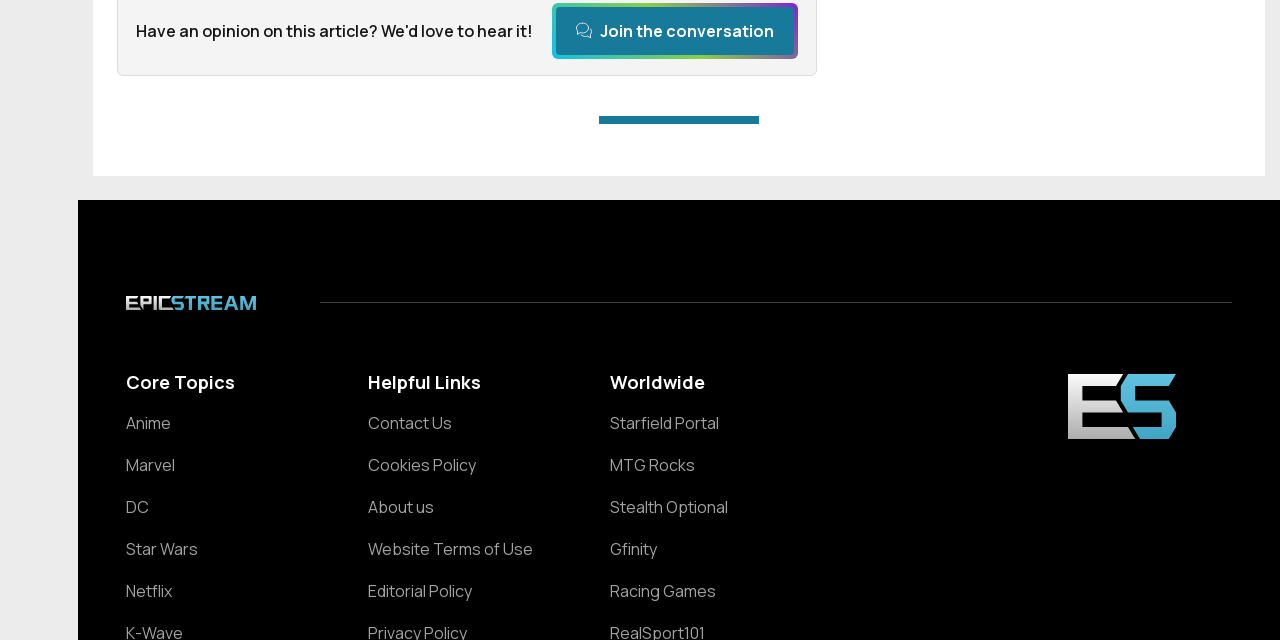Please find the bounding box coordinates of the element that must be clicked to perform the given instruction: "Visit Anime page". The coordinates should be four float numbers from 0 to 1, i.e., [left, top, right, bottom].

[0.098, 0.647, 0.25, 0.675]